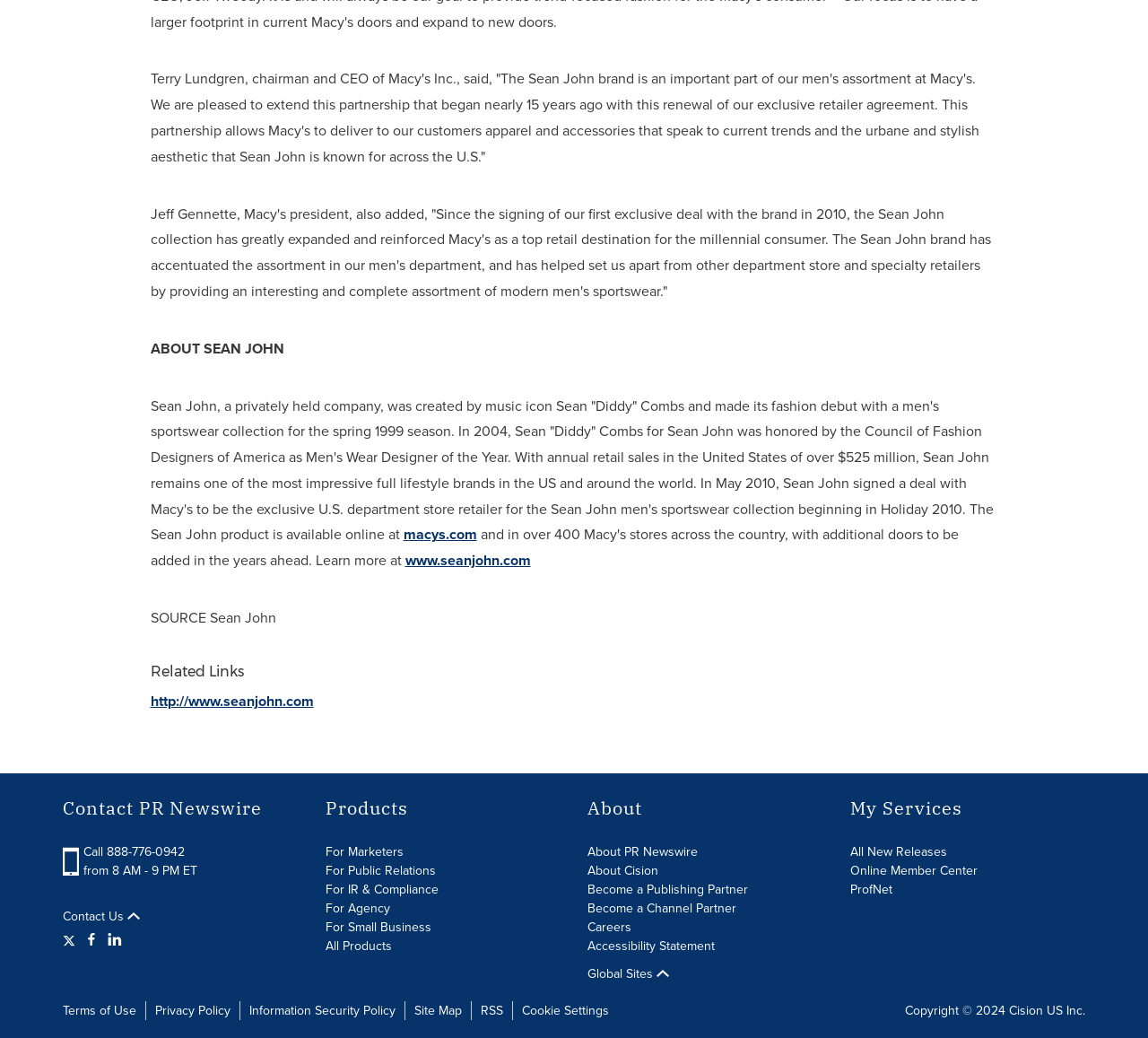Utilize the details in the image to thoroughly answer the following question: What is the name of the brand created by Sean 'Diddy' Combs?

The answer can be found in the StaticText element with the text 'ABOUT SEAN JOHN', which indicates that Sean John is a brand created by Sean 'Diddy' Combs.